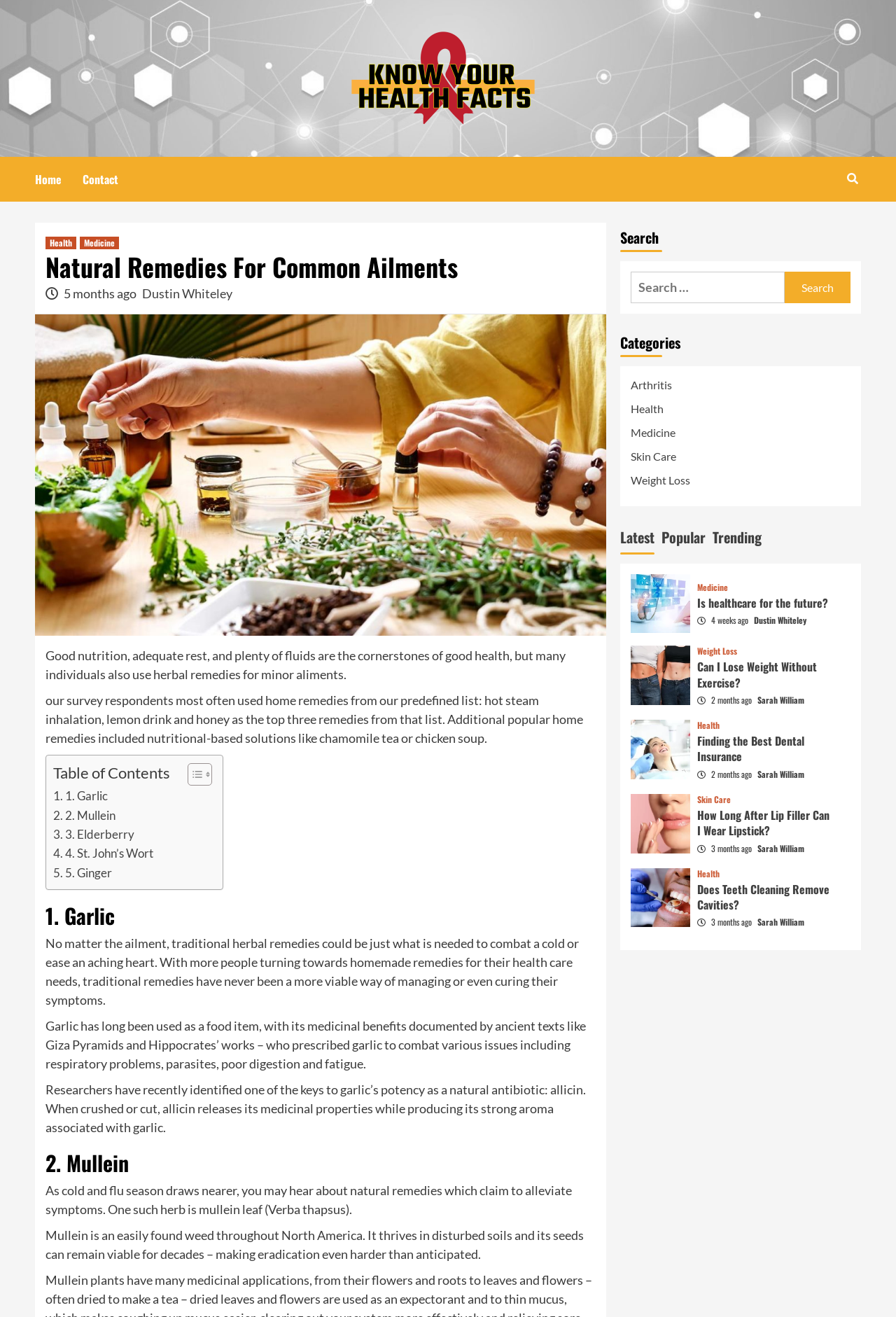Find the bounding box coordinates for the area you need to click to carry out the instruction: "Click on the 'Garlic' link". The coordinates should be four float numbers between 0 and 1, indicated as [left, top, right, bottom].

[0.059, 0.597, 0.121, 0.612]